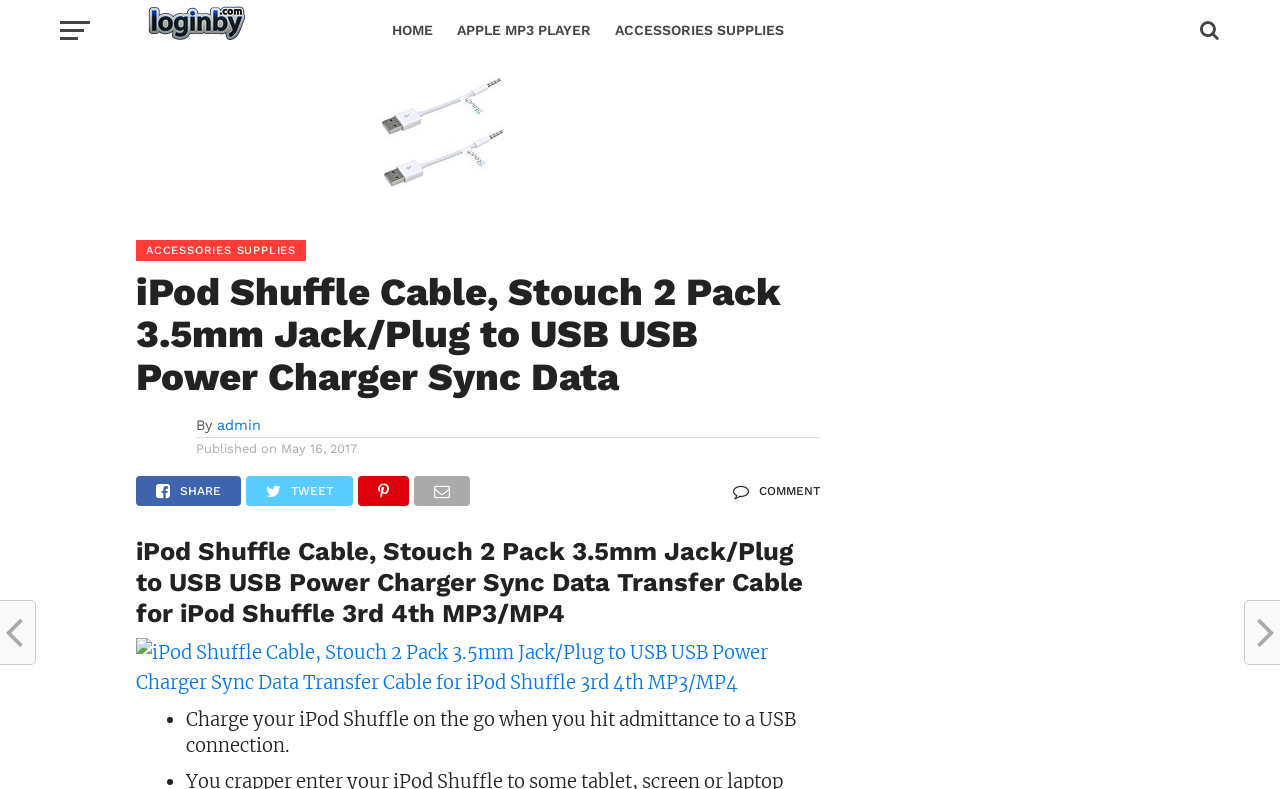What is the purpose of the product?
Give a one-word or short-phrase answer derived from the screenshot.

Charge iPod Shuffle